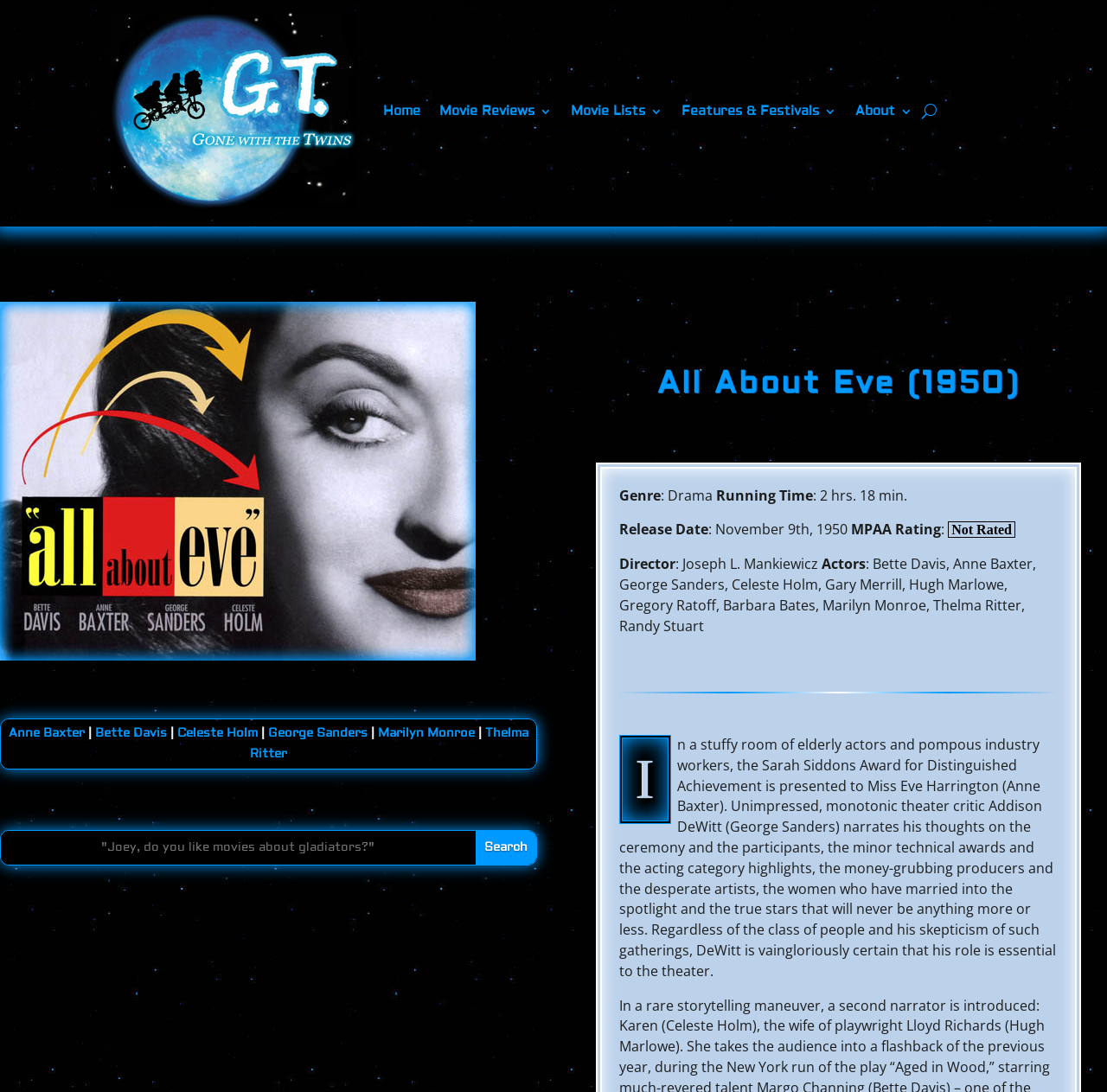Analyze and describe the webpage in a detailed narrative.

This webpage is a movie review and film essay about the 1950 film "All About Eve". At the top, there are several links to different sections of the website, including "Home", "Movie Reviews", "Movie Lists", "Features & Festivals", and "About". Next to these links, there is a button labeled "U". 

On the left side of the page, there is a large image that takes up about half of the screen. Below the image, there are links to the names of the main cast members, including Anne Baxter, Bette Davis, Celeste Holm, George Sanders, Marilyn Monroe, and Thelma Ritter.

In the middle of the page, there is a search bar with a text box and a "Search" button. Above the search bar, there is a title "All About Eve (1950)" and some details about the film, including its genre, running time, release date, and MPAA rating. 

Below the search bar, there is a section with information about the film's director, actors, and a brief summary of the plot. The plot summary is a long paragraph that describes the opening scene of the film, where the Sarah Siddons Award is presented to Miss Eve Harrington, and the narrator's thoughts on the ceremony and the people involved.